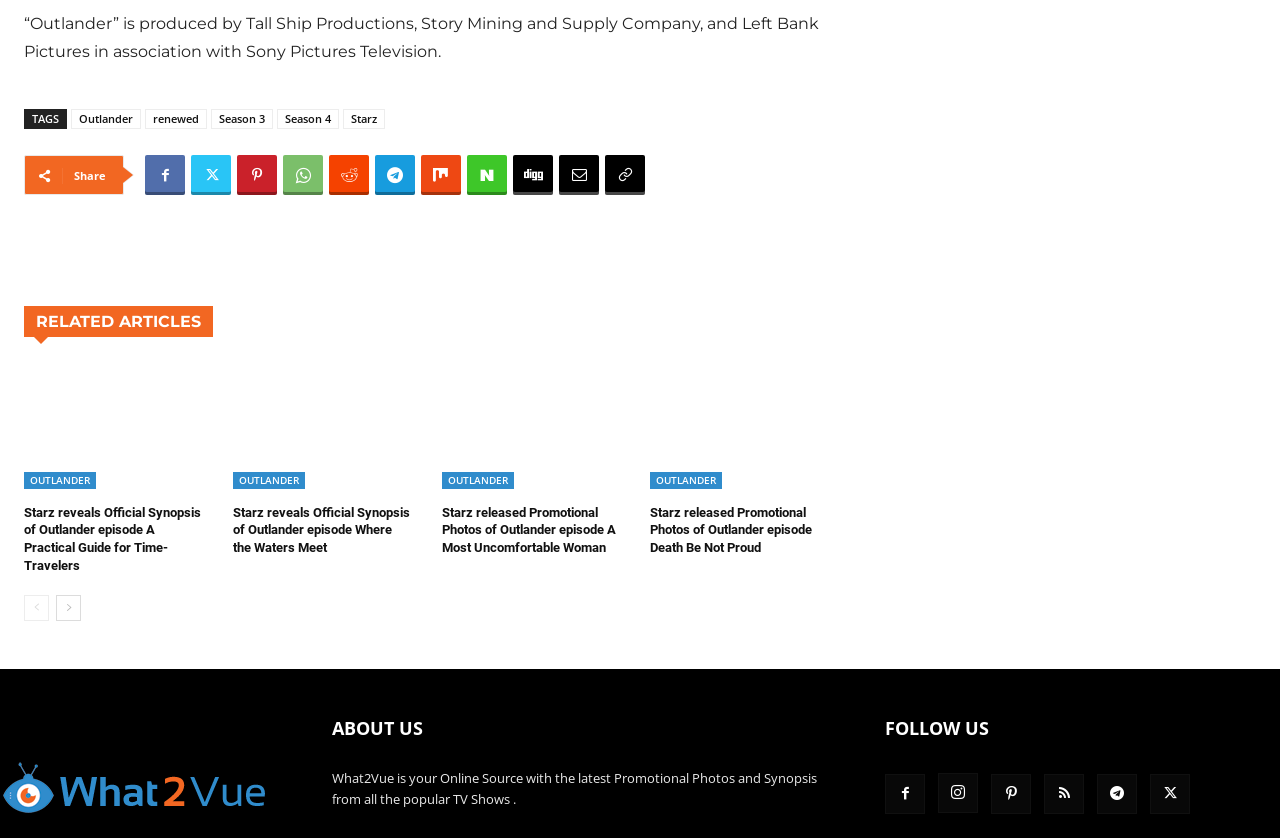Bounding box coordinates are specified in the format (top-left x, top-left y, bottom-right x, bottom-right y). All values are floating point numbers bounded between 0 and 1. Please provide the bounding box coordinate of the region this sentence describes: renewed

[0.113, 0.131, 0.162, 0.154]